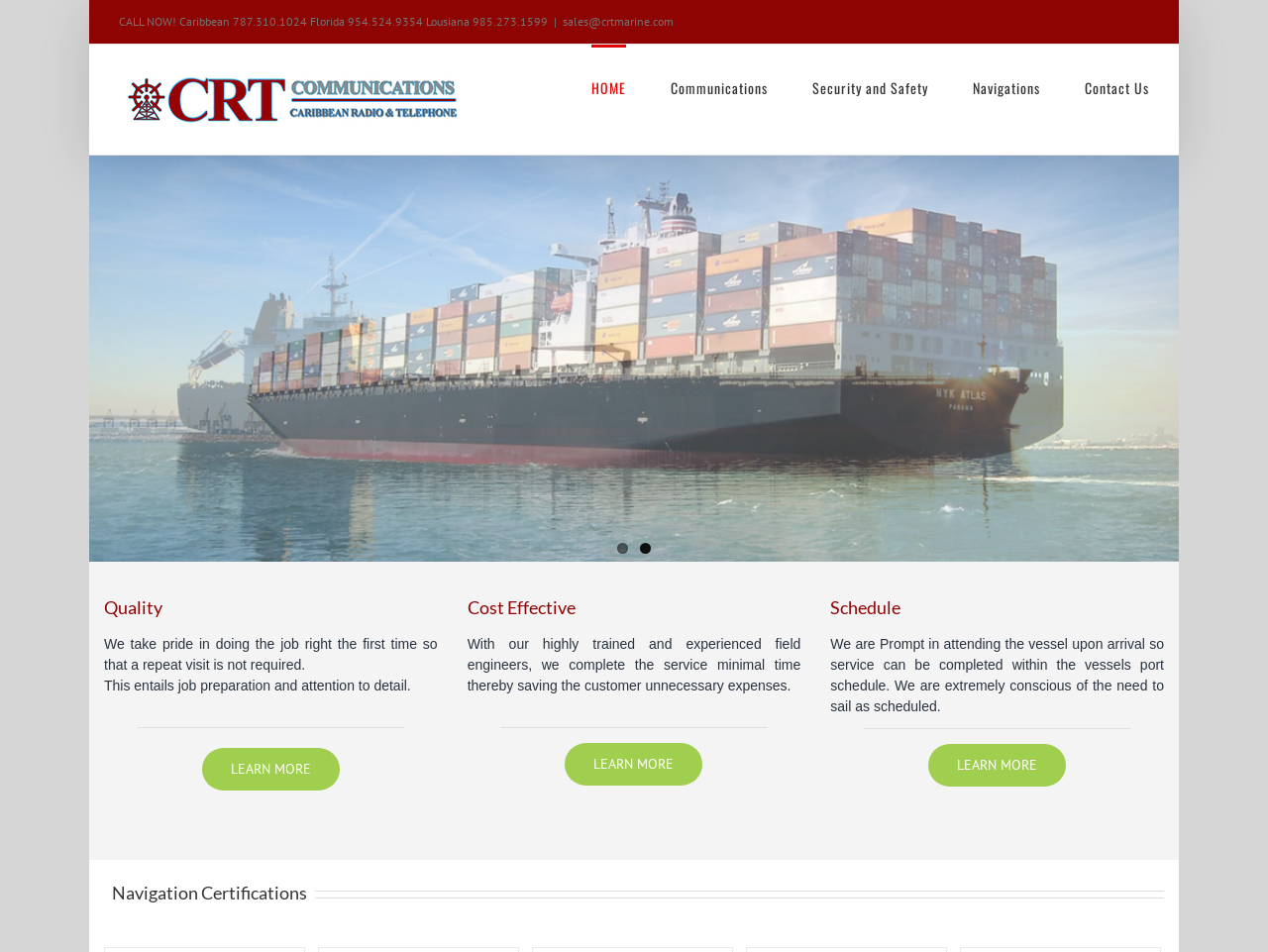Describe all the significant parts and information present on the webpage.

The webpage is for CRT Marine – Communications, a company that provides marine communication services. At the top of the page, there is a logo of CRT Marine, accompanied by a "CALL NOW!" section with phone numbers for different regions. Below the logo, there is a main menu with five items: HOME, Communications, Security and Safety, Navigations, and Contact Us.

On the left side of the page, there are three sections with headings: Quality, Cost Effective, and Schedule. The Quality section describes the company's commitment to doing the job right the first time, with attention to detail and job preparation. The Cost Effective section explains how the company's experienced field engineers complete services in minimal time, saving customers unnecessary expenses. The Schedule section highlights the company's promptness in attending to vessels upon arrival, ensuring that services are completed within the vessel's port schedule.

Each of these sections has a "LEARN MORE" link, allowing users to access more information about the respective topics. Additionally, there is a section for Navigation Certifications at the bottom of the page. The page also features social media links, represented by icons, at the top right corner.